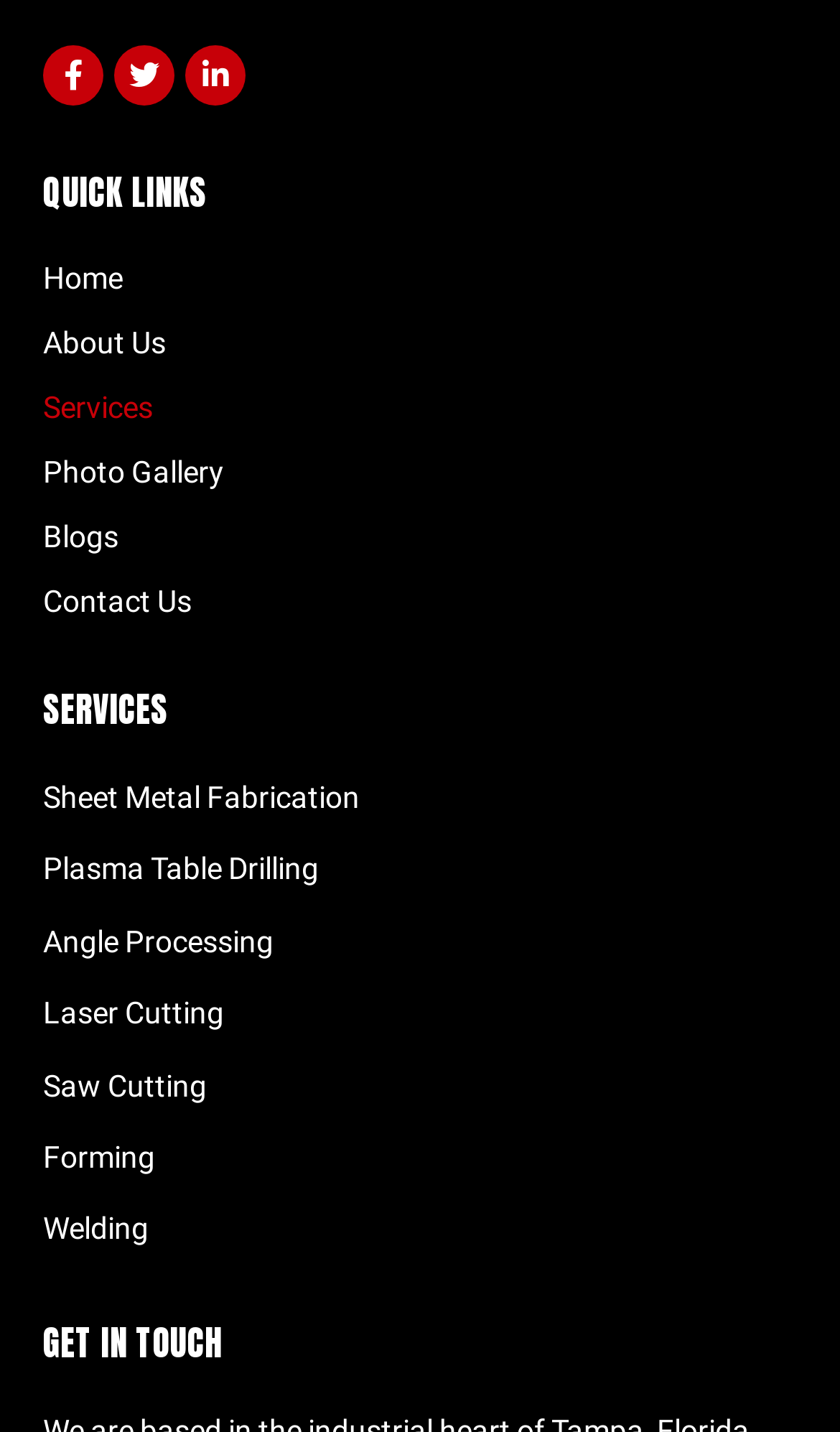Analyze the image and give a detailed response to the question:
How many headings are available on the webpage?

I counted the number of headings on the webpage, which are 'QUICK LINKS', 'SERVICES', and 'GET IN TOUCH'.